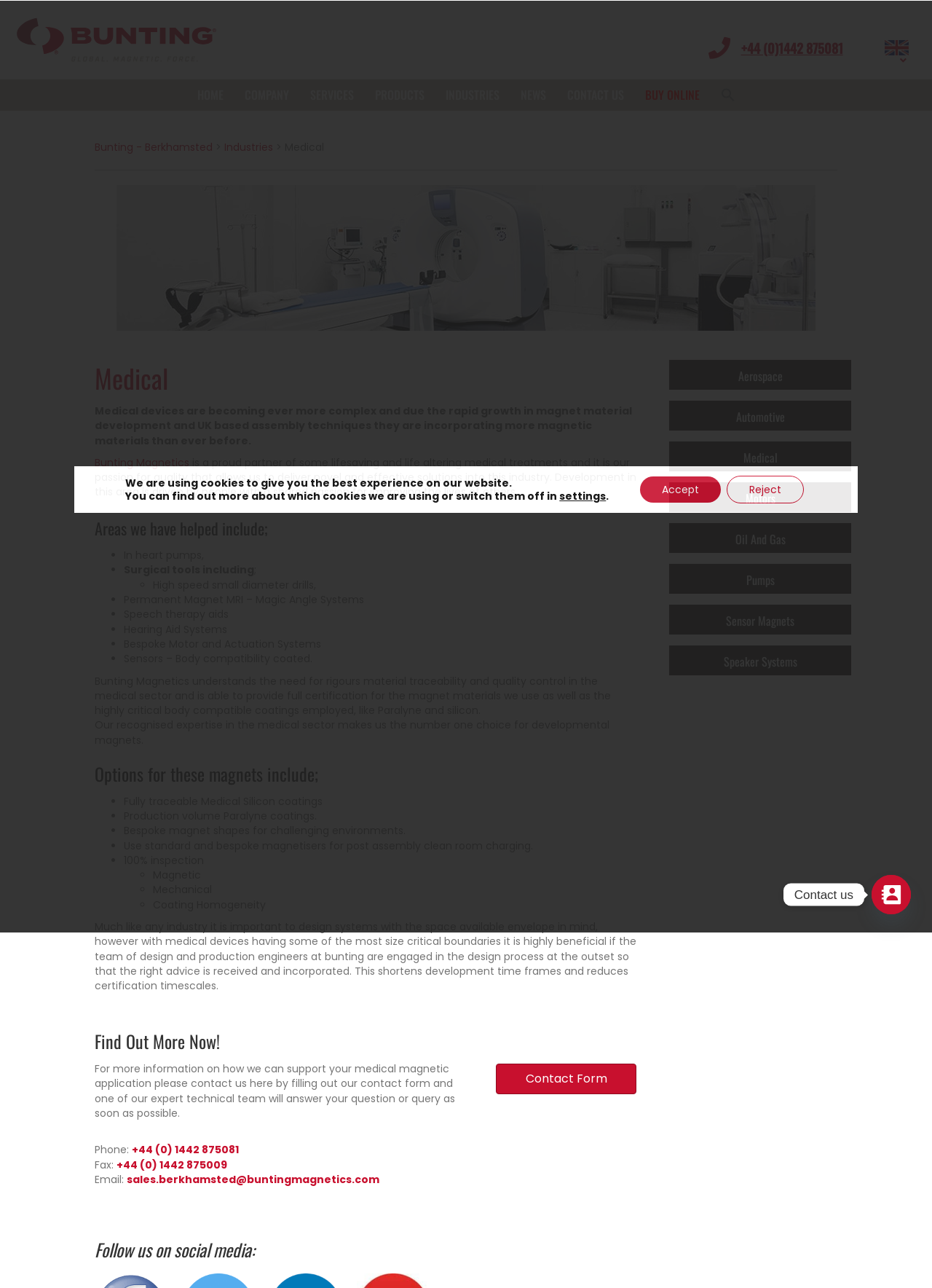Identify the bounding box coordinates of the area you need to click to perform the following instruction: "Contact us by filling out the contact form".

[0.532, 0.826, 0.683, 0.849]